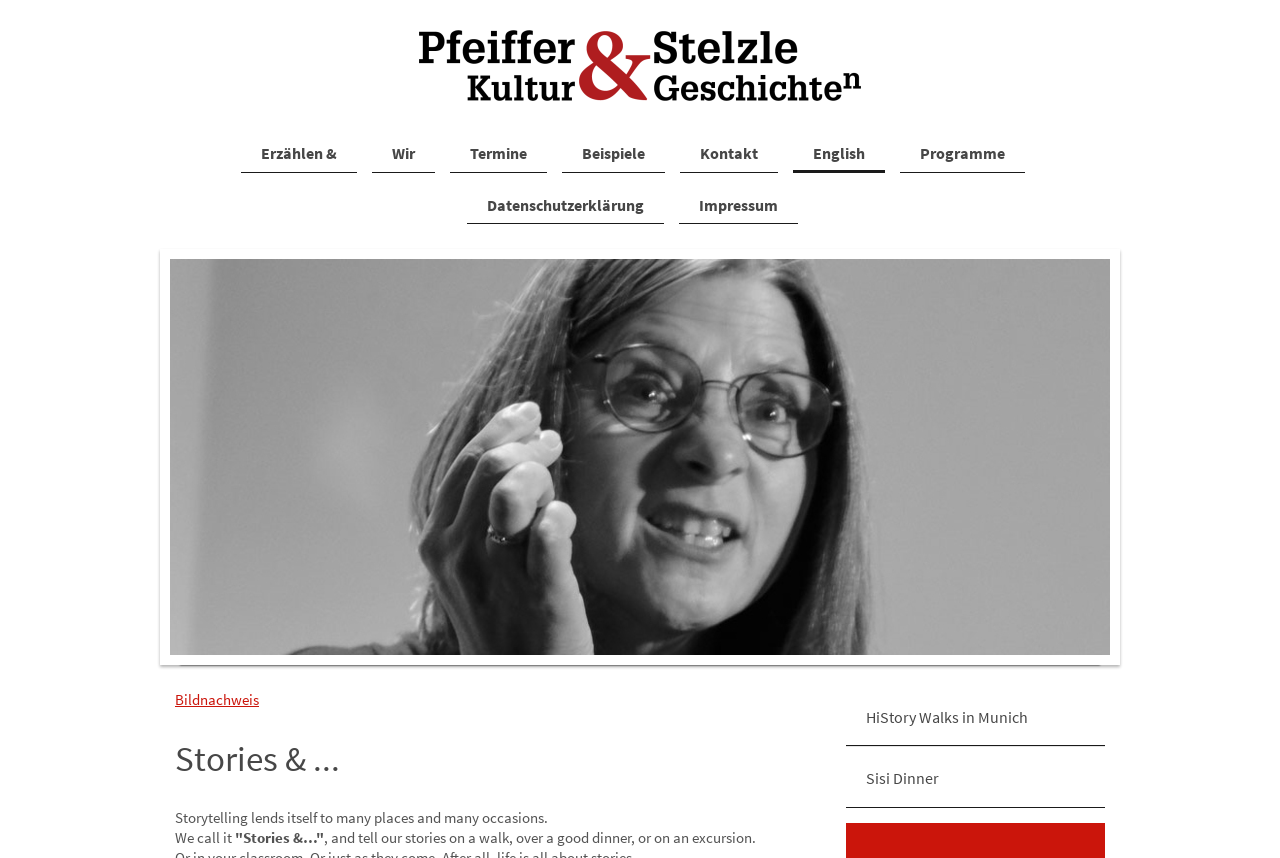Craft a detailed narrative of the webpage's structure and content.

The webpage appears to be the English version of a website for Pfeiffer&Stelzle, likely a storytelling or event planning company. At the top, there is a navigation menu with 8 links: "Erzählen &", "Wir", "Termine", "Beispiele", "Kontakt", "English", "Programme", and "Datenschutzerklärung", which are aligned horizontally and take up about half of the screen width. Below this menu, there are two more links, "Impressum" and "Datenschutzerklärung", positioned side by side.

On the left side of the page, there is a large image that occupies most of the screen height. At the bottom of the image, there is a link "Bildnachweis". 

To the right of the image, there is a heading "Stories &…" followed by three paragraphs of text. The first paragraph states that "Storytelling lends itself to many places and many occasions." The second paragraph starts with "We call it", and the third paragraph contains the text '"Stories &…"'. 

Further down, there are two links, "HiStory Walks in Munich" and "Sisi Dinner", positioned side by side.